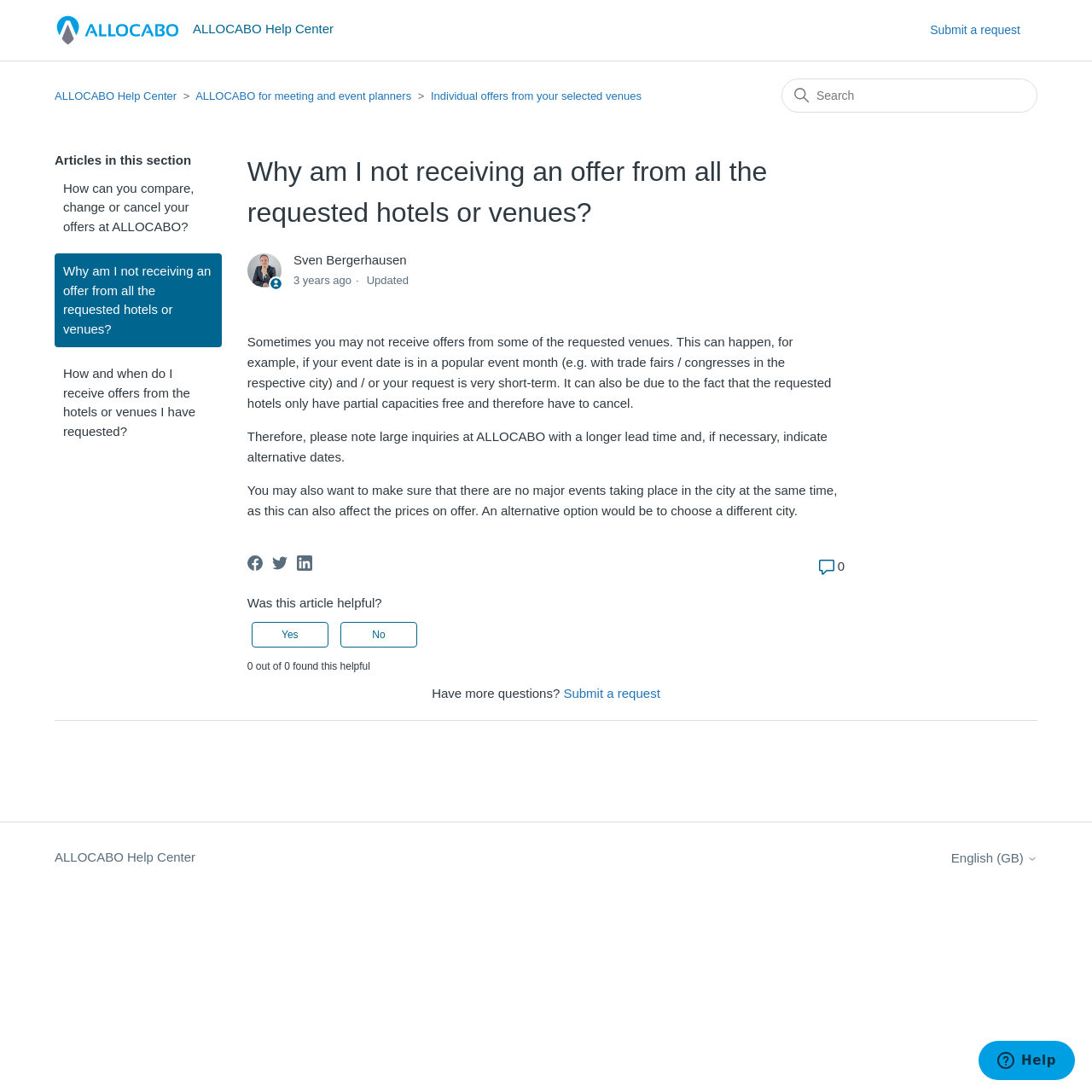Specify the bounding box coordinates of the area to click in order to execute this command: 'Rate if this article was helpful'. The coordinates should consist of four float numbers ranging from 0 to 1, and should be formatted as [left, top, right, bottom].

[0.23, 0.569, 0.301, 0.593]